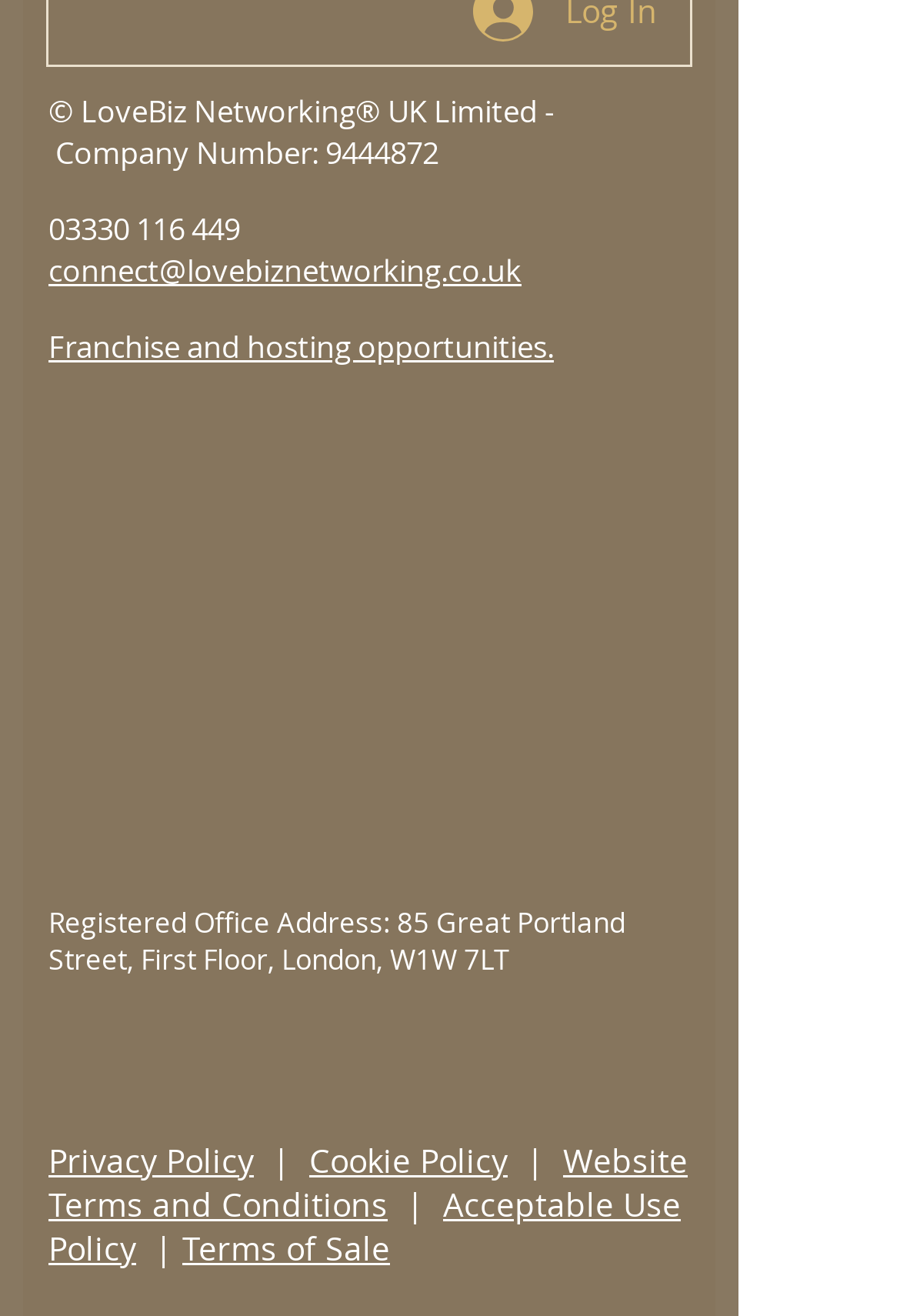Calculate the bounding box coordinates of the UI element given the description: "Website Terms and Conditions".

[0.054, 0.865, 0.764, 0.932]